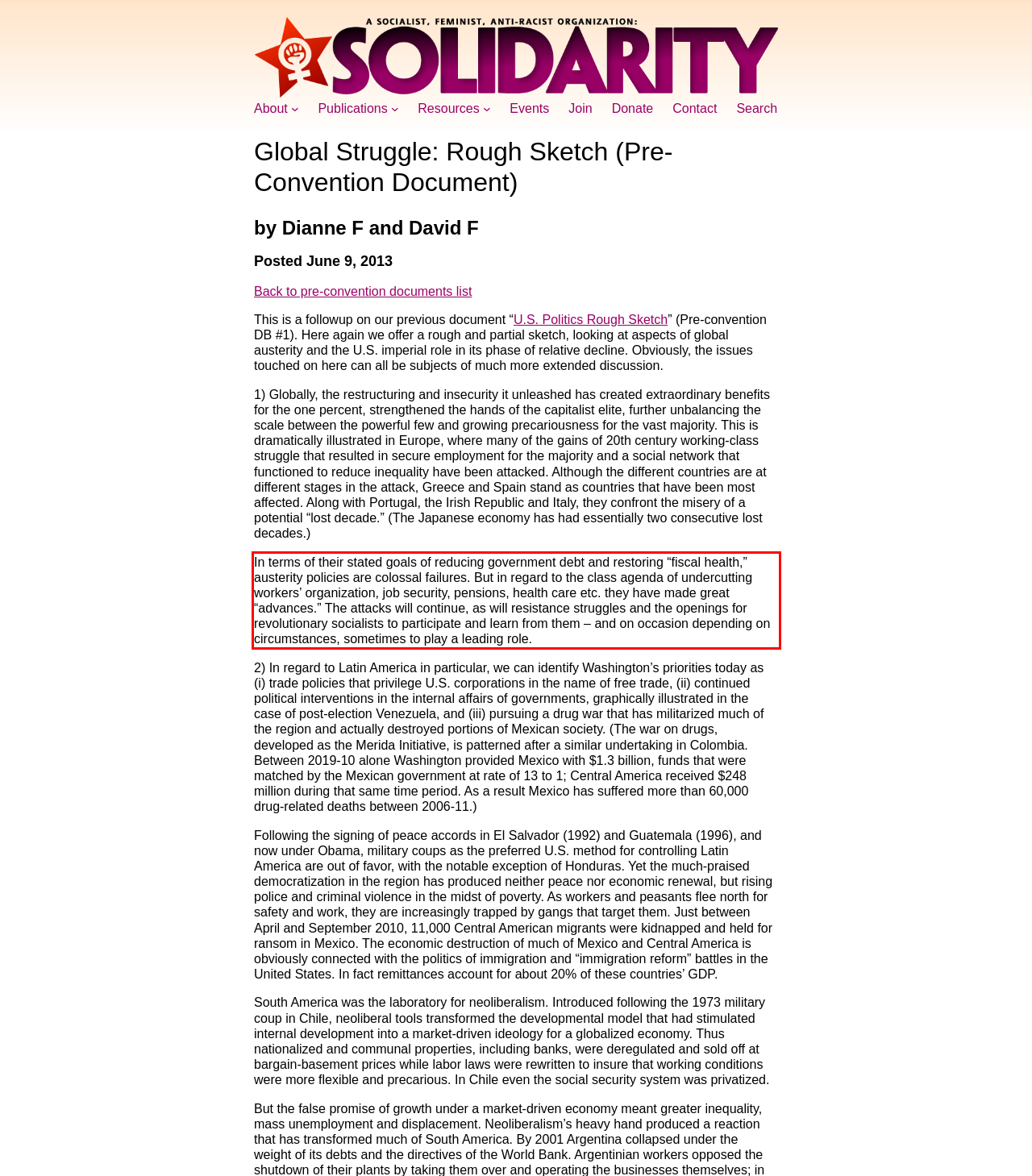Analyze the screenshot of the webpage that features a red bounding box and recognize the text content enclosed within this red bounding box.

In terms of their stated goals of reducing government debt and restoring “fiscal health,” austerity policies are colossal failures. But in regard to the class agenda of undercutting workers’ organization, job security, pensions, health care etc. they have made great “advances.” The attacks will continue, as will resistance struggles and the openings for revolutionary socialists to participate and learn from them – and on occasion depending on circumstances, sometimes to play a leading role.